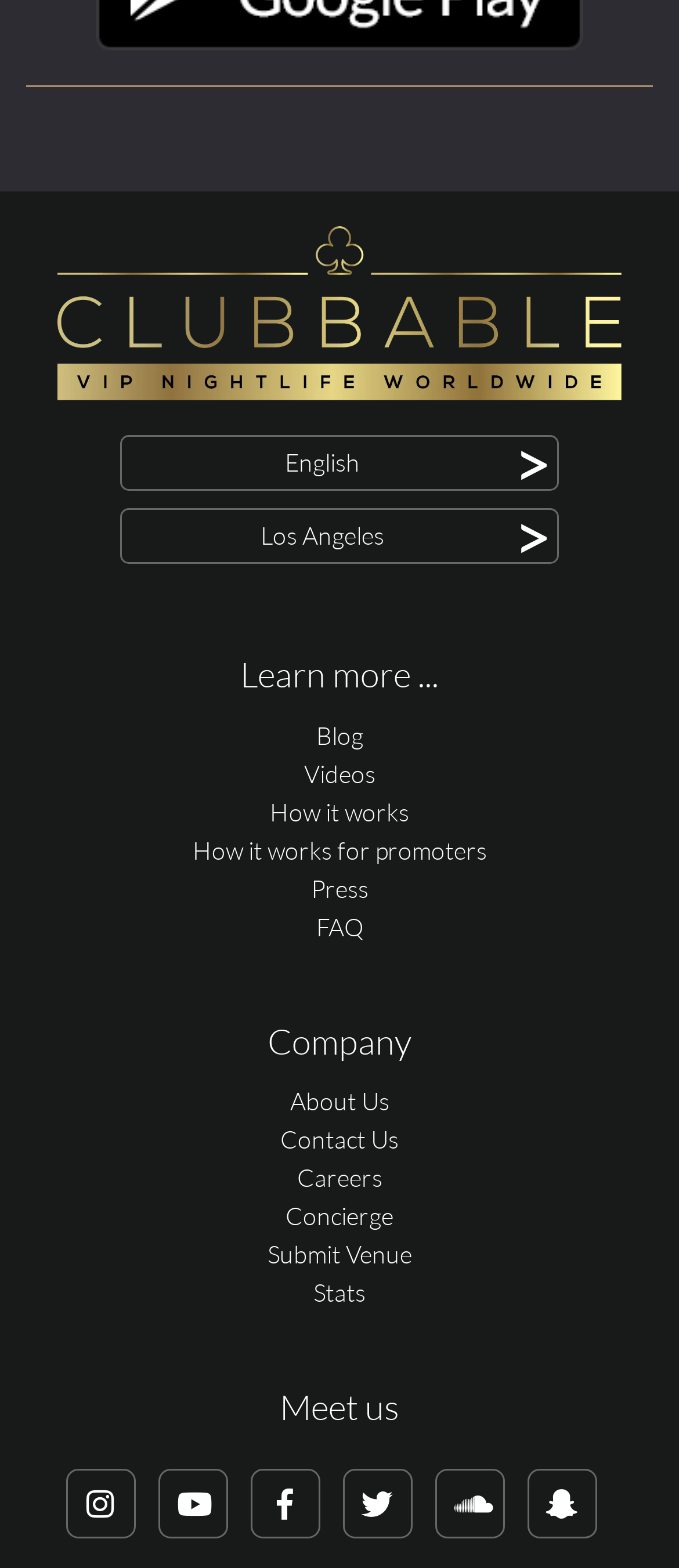Provide the bounding box coordinates of the HTML element described as: "Submit Venue". The bounding box coordinates should be four float numbers between 0 and 1, i.e., [left, top, right, bottom].

[0.394, 0.458, 0.606, 0.477]